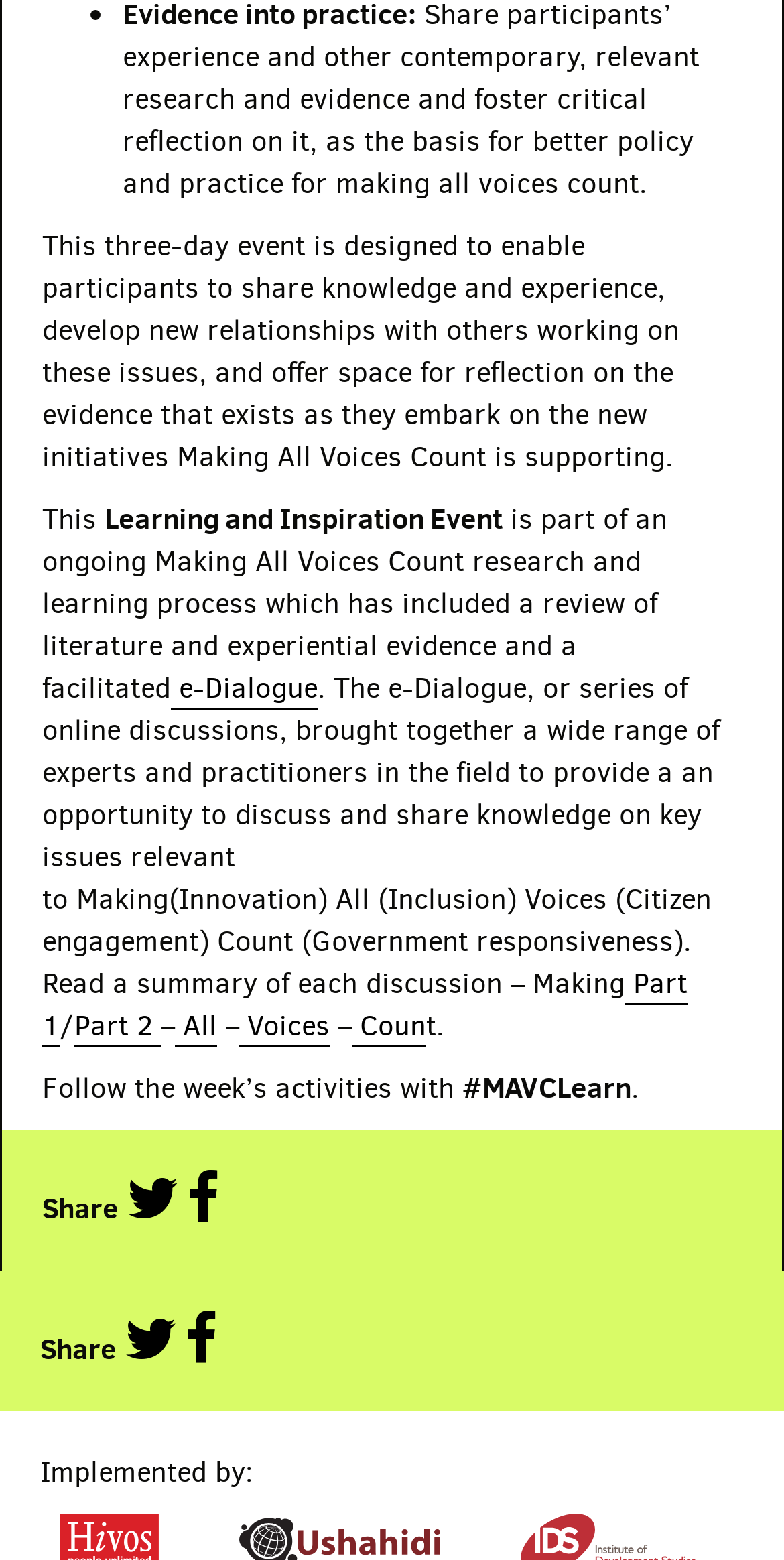What is the purpose of the e-Dialogue?
Please give a detailed and elaborate answer to the question.

The purpose of the e-Dialogue can be inferred from the static text element that describes it as an opportunity to discuss and share knowledge on key issues relevant to Making All Voices Count, indicating that it is a platform for experts and practitioners to exchange ideas and experiences.